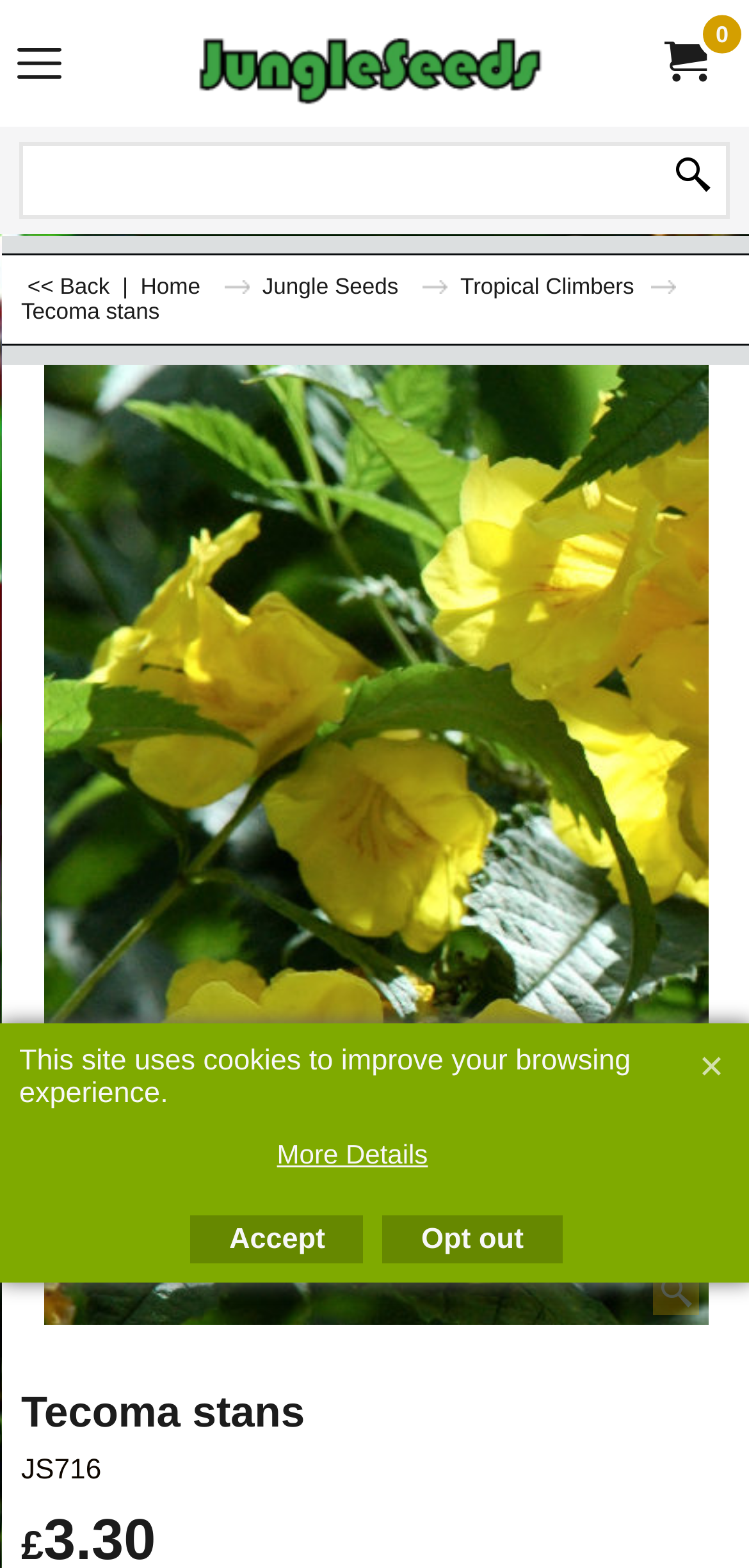What is the name of the plant?
Based on the image, respond with a single word or phrase.

Tecoma stans